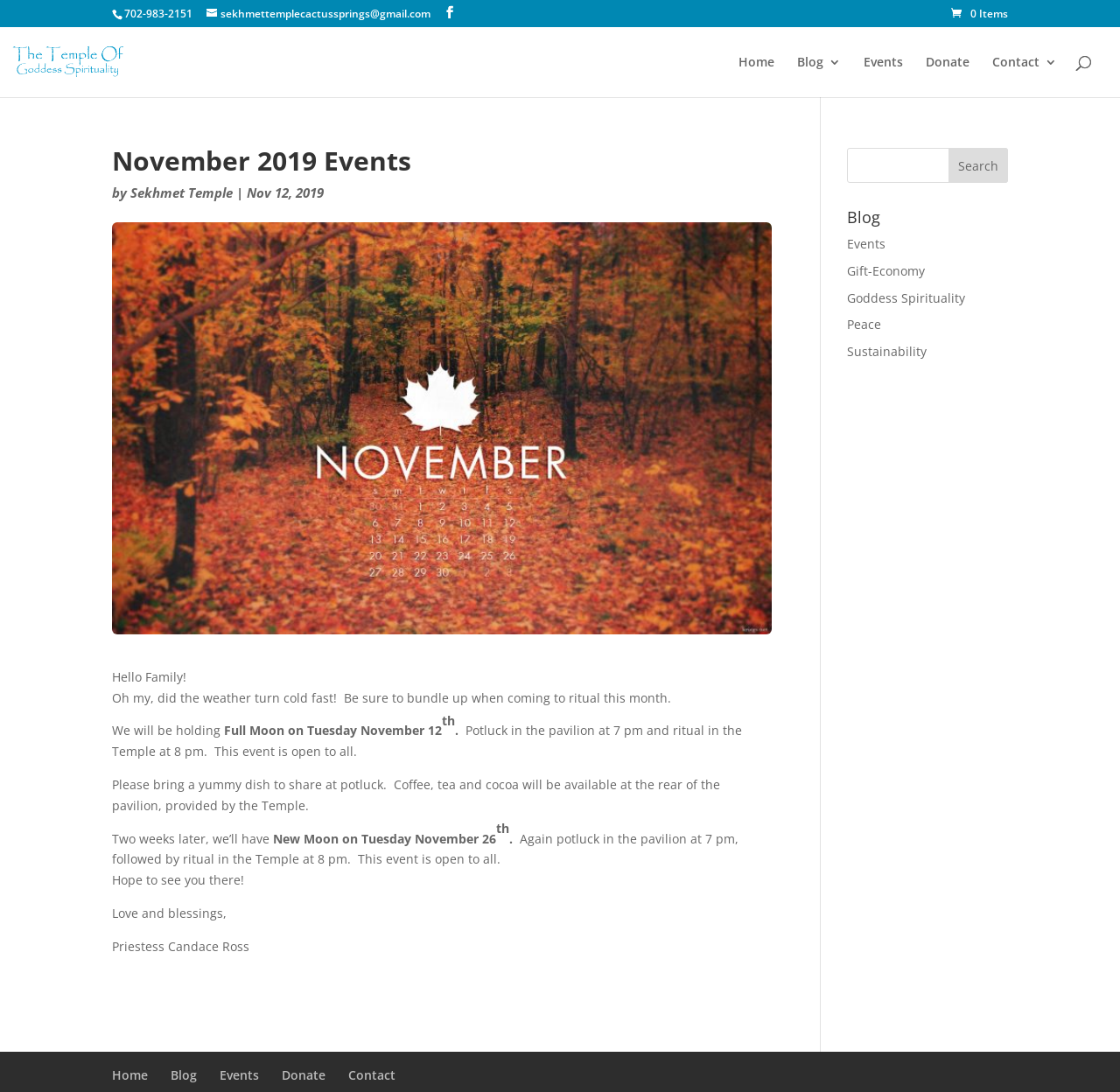Create an in-depth description of the webpage, covering main sections.

The webpage is about the Temple of Goddess Spirituality and its events in November 2019. At the top, there is a phone number "702-983-2151" and an email address "sekhmettemplecactussprings@gmail.com" on the left, followed by a few icons and a link to "Items" on the right. Below this, there is a logo of the Temple of Goddess Spirituality with a link to the homepage.

The main content of the webpage is an article about the events in November 2019. The article starts with a heading "November 2019 Events" and is written by Sekhmet Temple. The first event is a Full Moon ritual on Tuesday, November 12, which will be held in the pavilion at 7 pm and in the Temple at 8 pm. The event is open to all, and attendees are asked to bring a dish to share at the potluck.

The second event is a New Moon ritual on Tuesday, November 26, which will also be held in the pavilion at 7 pm and in the Temple at 8 pm. This event is also open to all.

At the bottom of the article, there is a message from Priestess Candace Ross, wishing everyone love and blessings.

On the right side of the webpage, there is a search bar with a button to search the website. Below the search bar, there are links to different categories, including "Blog", "Events", "Gift-Economy", "Goddess Spirituality", "Peace", and "Sustainability".

At the very bottom of the webpage, there are links to the homepage, blog, events, donation, and contact pages.